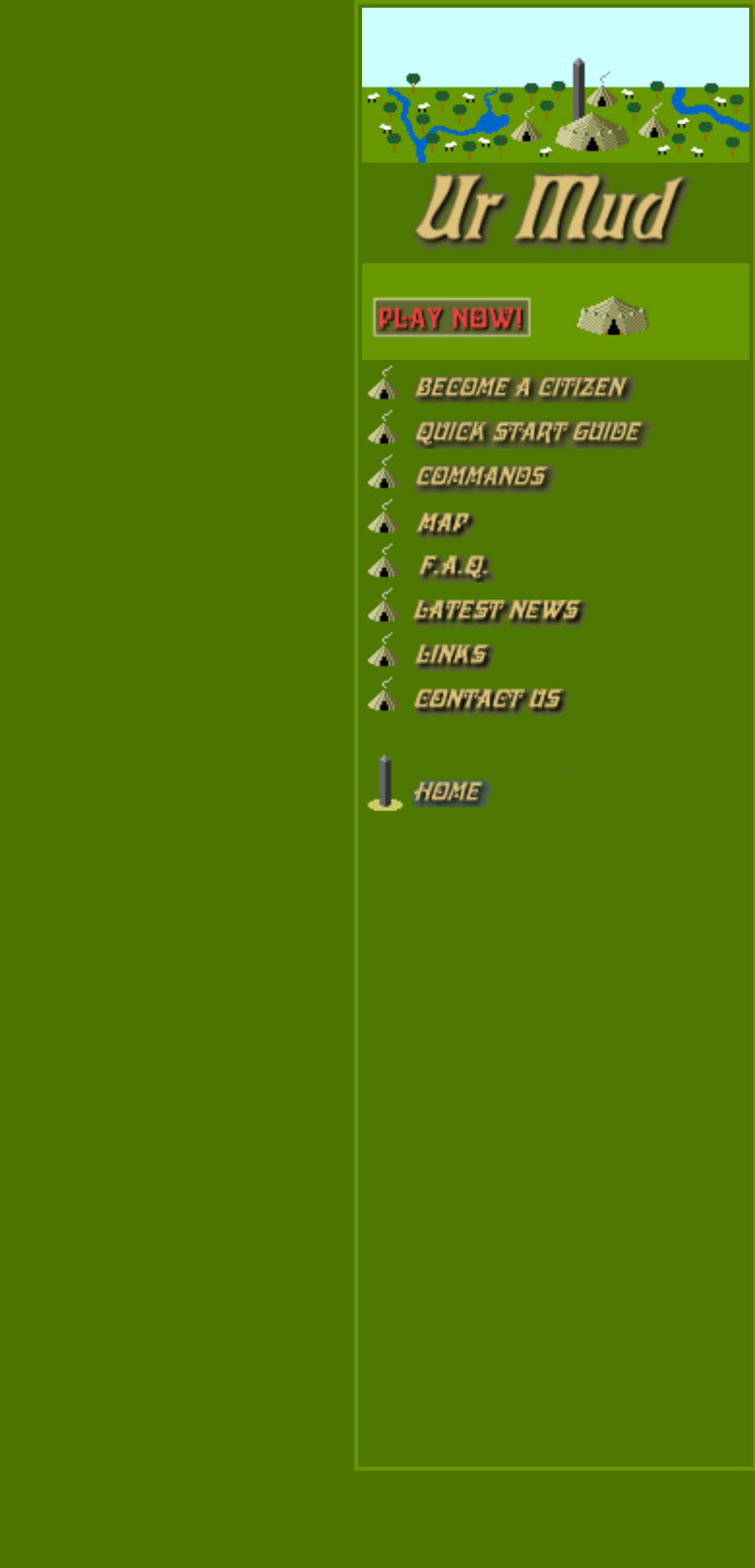What type of content is available in the 'Latest News' section?
Give a detailed and exhaustive answer to the question.

The 'Latest News' section is likely a section that provides updates on the latest news and developments related to the game or website, as it is a common feature found in many online platforms.